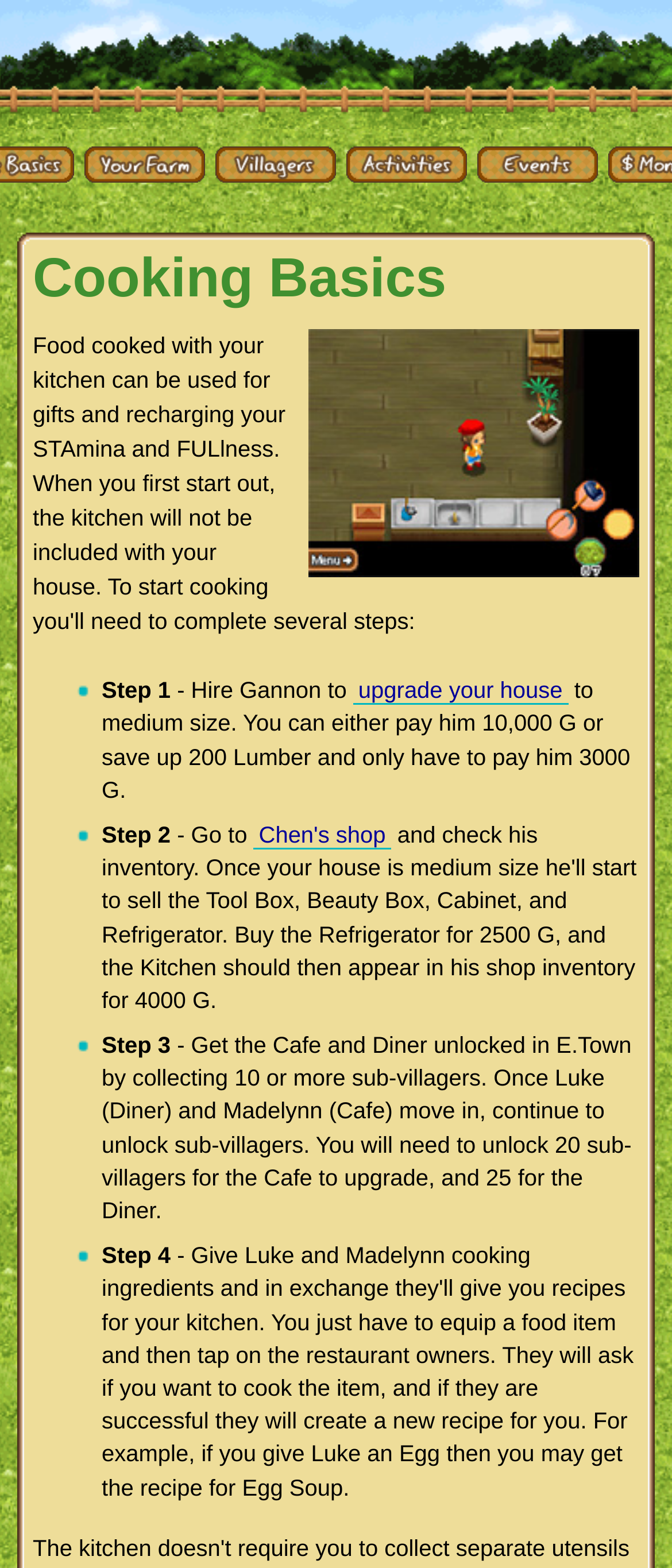Determine the bounding box coordinates of the UI element described below. Use the format (top-left x, top-left y, bottom-right x, bottom-right y) with floating point numbers between 0 and 1: Chen's shop

[0.377, 0.524, 0.582, 0.542]